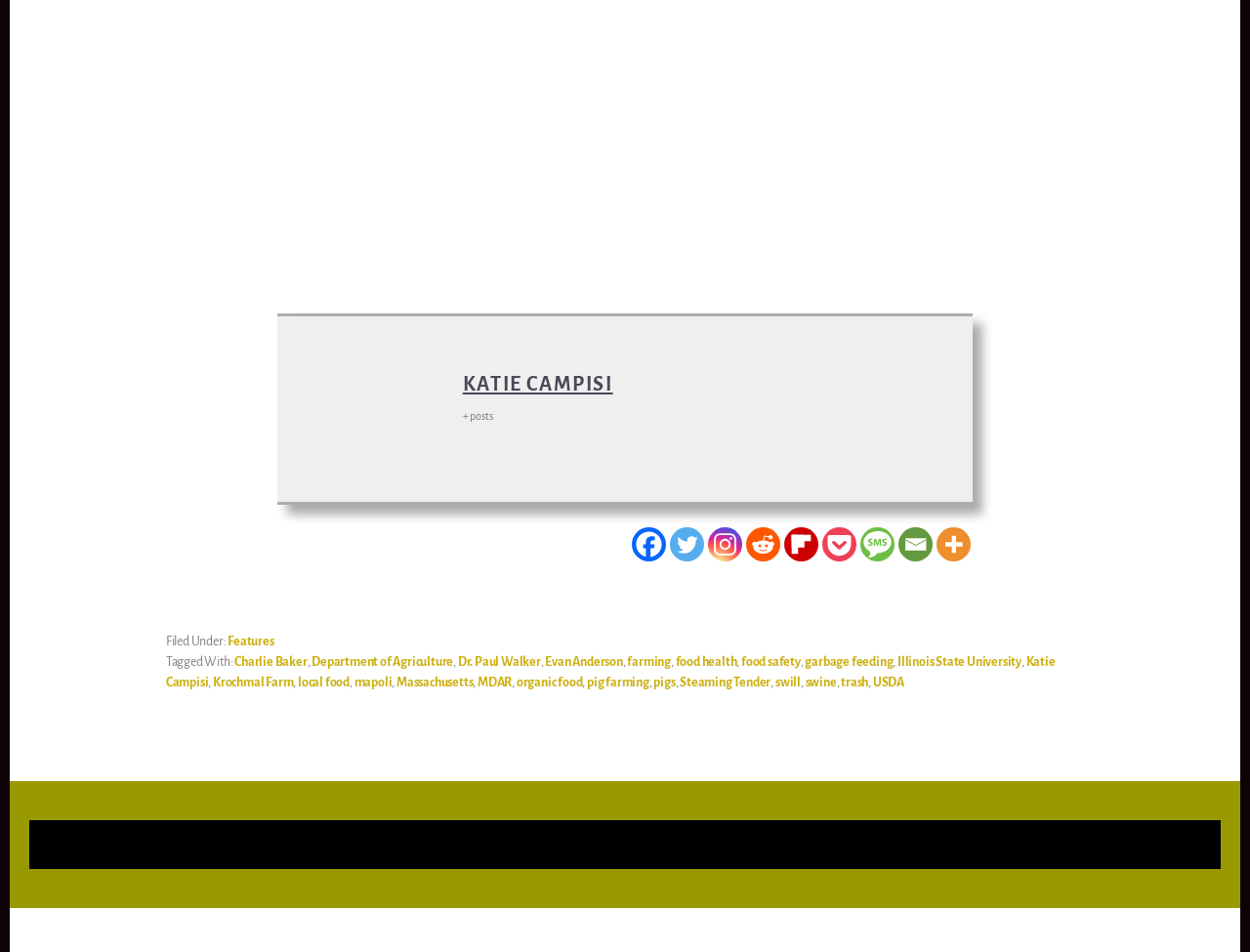What is the category of the article?
Based on the visual information, provide a detailed and comprehensive answer.

The category of the article can be found in the footer section, where it is listed as 'Filed Under:' followed by a link to 'Features'.